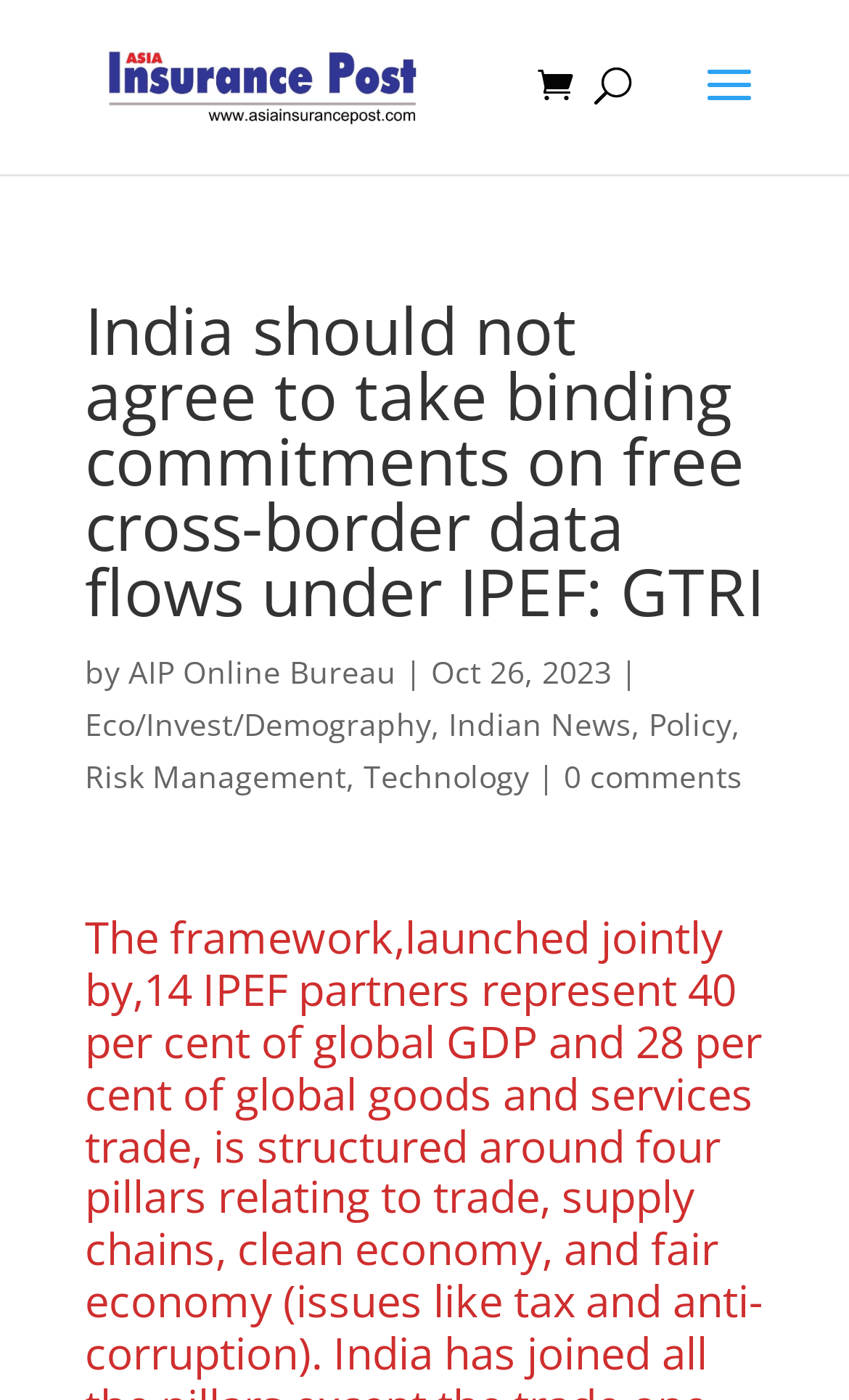Identify the bounding box coordinates for the UI element mentioned here: "0 comments". Provide the coordinates as four float values between 0 and 1, i.e., [left, top, right, bottom].

[0.664, 0.539, 0.874, 0.569]